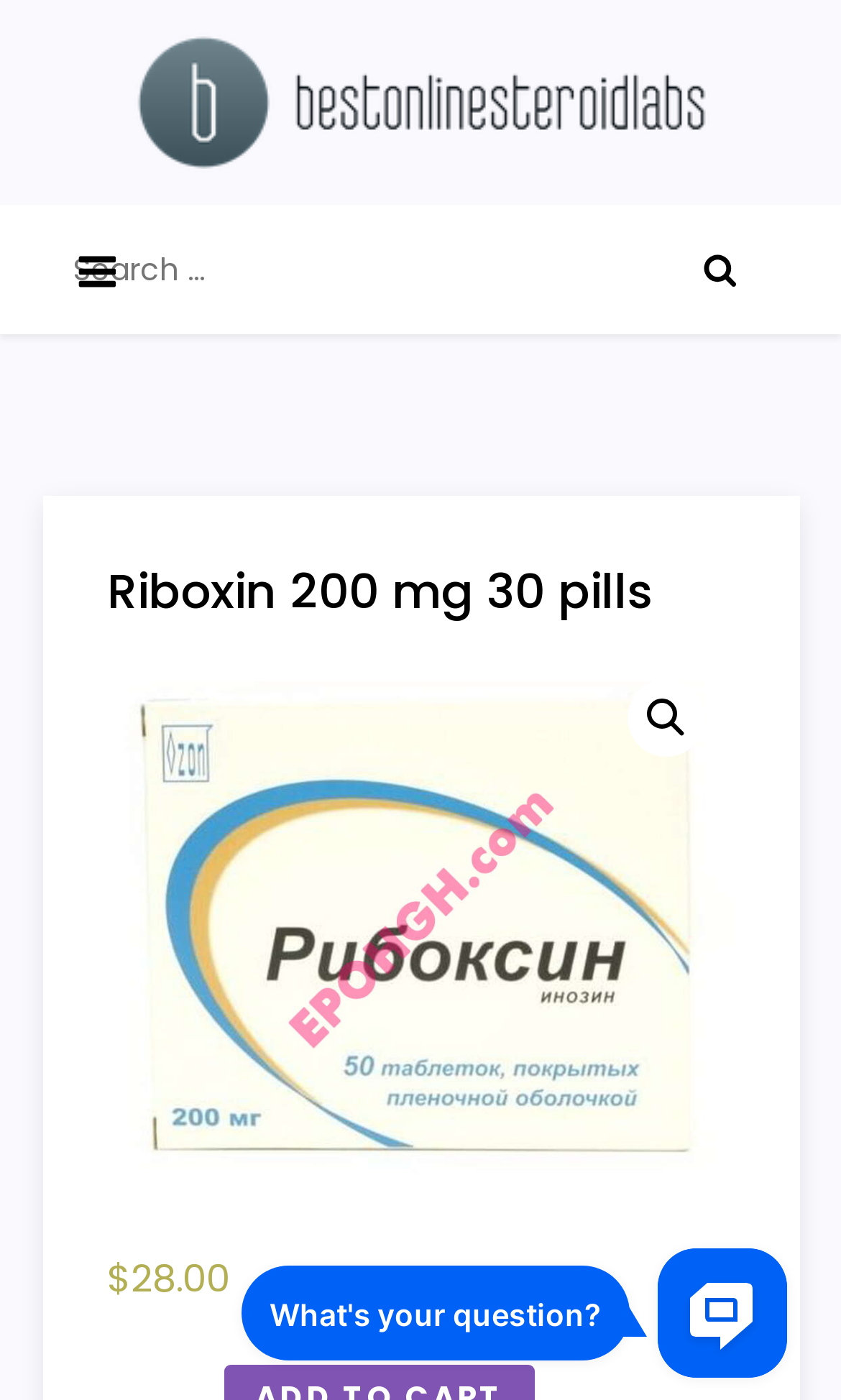What is the purpose of the search box?
Please answer the question with a detailed response using the information from the screenshot.

The search box is located at the top of the webpage, and it has a placeholder text 'Search for:' which suggests that it is used to search for products on the website.